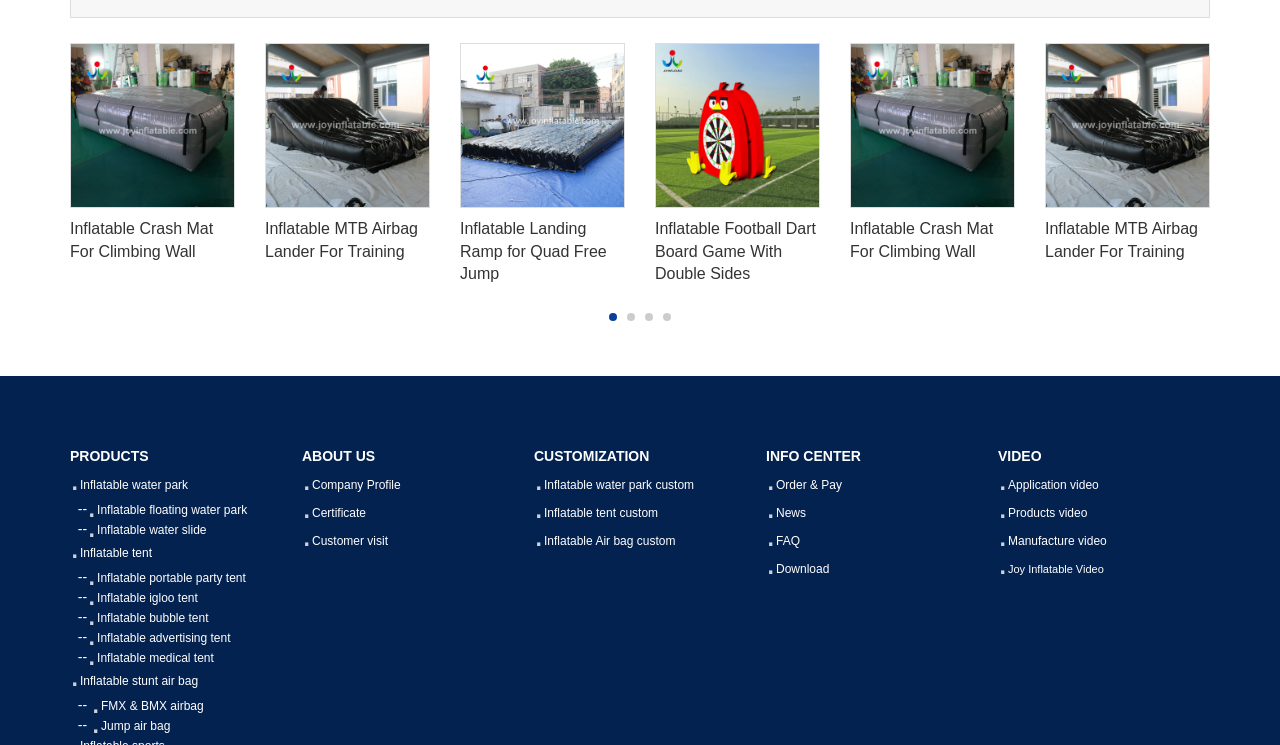Specify the bounding box coordinates of the region I need to click to perform the following instruction: "Check news". The coordinates must be four float numbers in the range of 0 to 1, i.e., [left, top, right, bottom].

[0.598, 0.67, 0.764, 0.708]